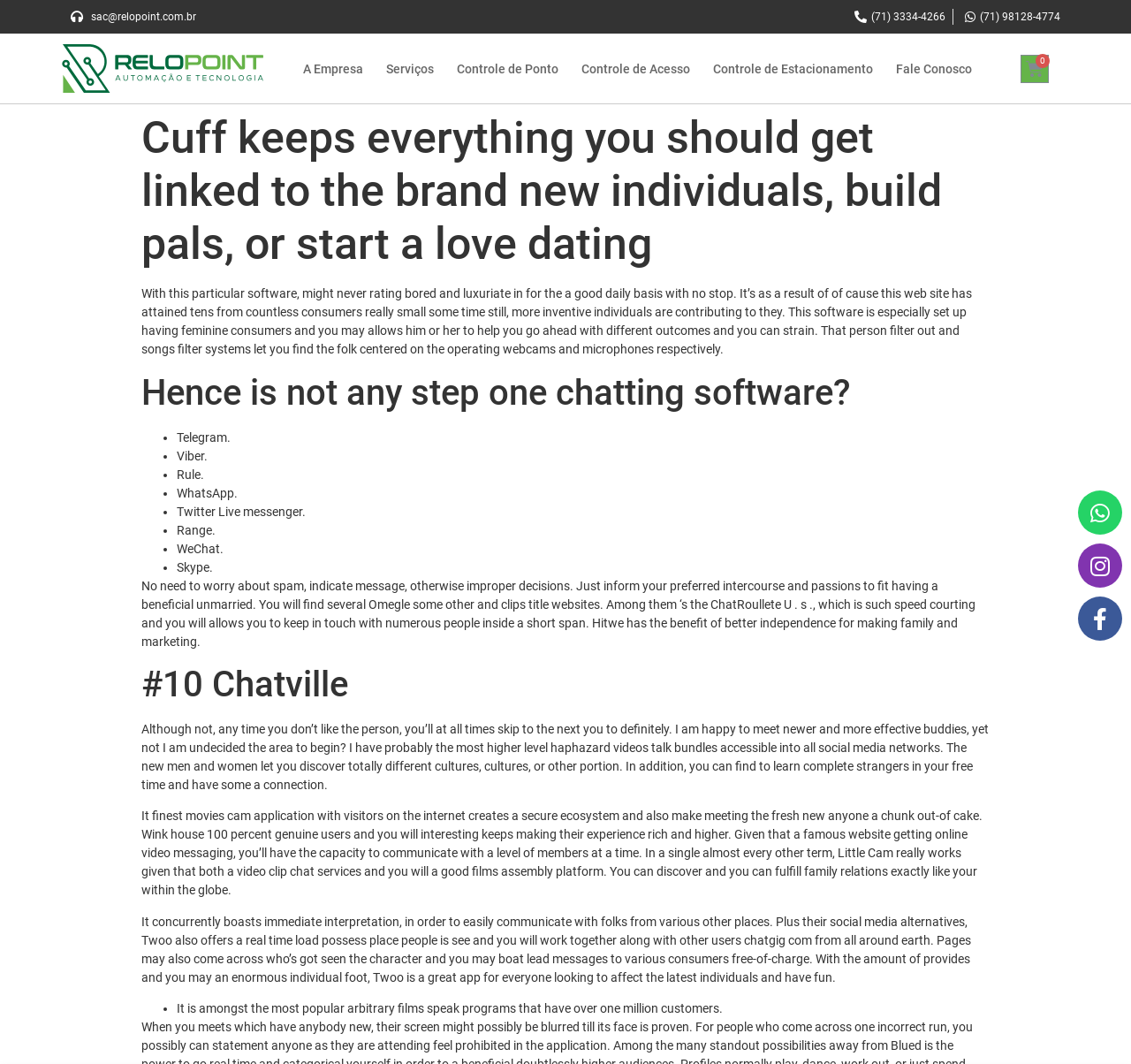Answer the question below in one word or phrase:
What is the purpose of the ChatRoullete U.S.?

Speed dating